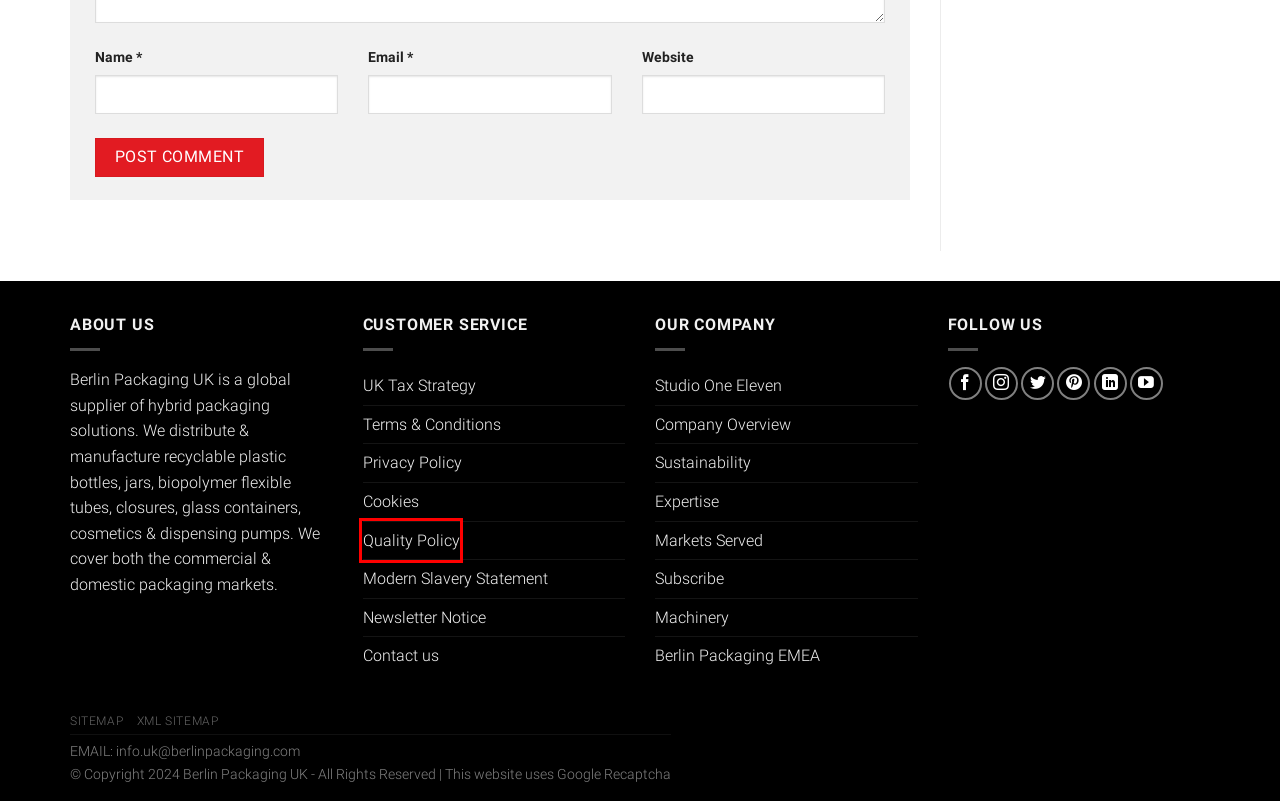You’re provided with a screenshot of a webpage that has a red bounding box around an element. Choose the best matching webpage description for the new page after clicking the element in the red box. The options are:
A. Studio One Eleven | Berlin Packaging UK
B. TradeMarks | Berlin Packaging UK
C. Quality Policy | Berlin Packaging UK
D. Terms & Conditions for Berlin Packaging UK LTD - Please Read carefully.
E. Machinery | Berlin Packaging UK
F. Newsletter Notice | Berlin Packaging UK
G. Privacy Policy For Berlin Packaging UK Ltd
H. Hybrid Packaging Market Reach For Domestic & Commercial Solutions

C